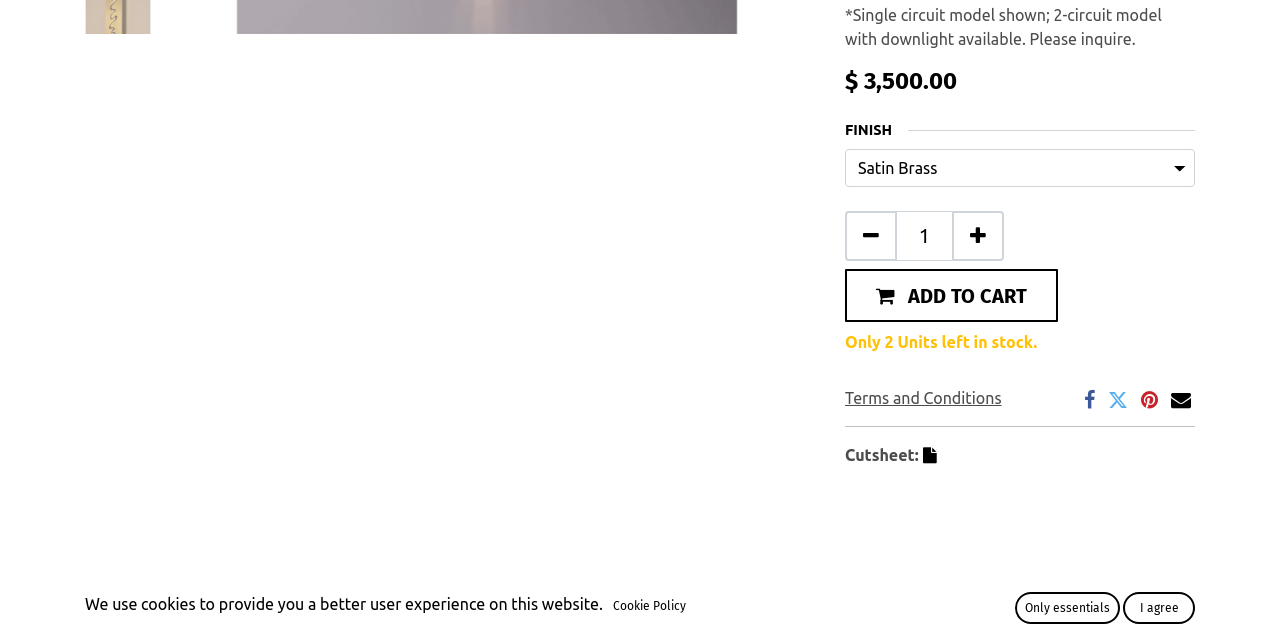Using the webpage screenshot, locate the HTML element that fits the following description and provide its bounding box: "Terms and Conditions".

[0.66, 0.608, 0.782, 0.636]